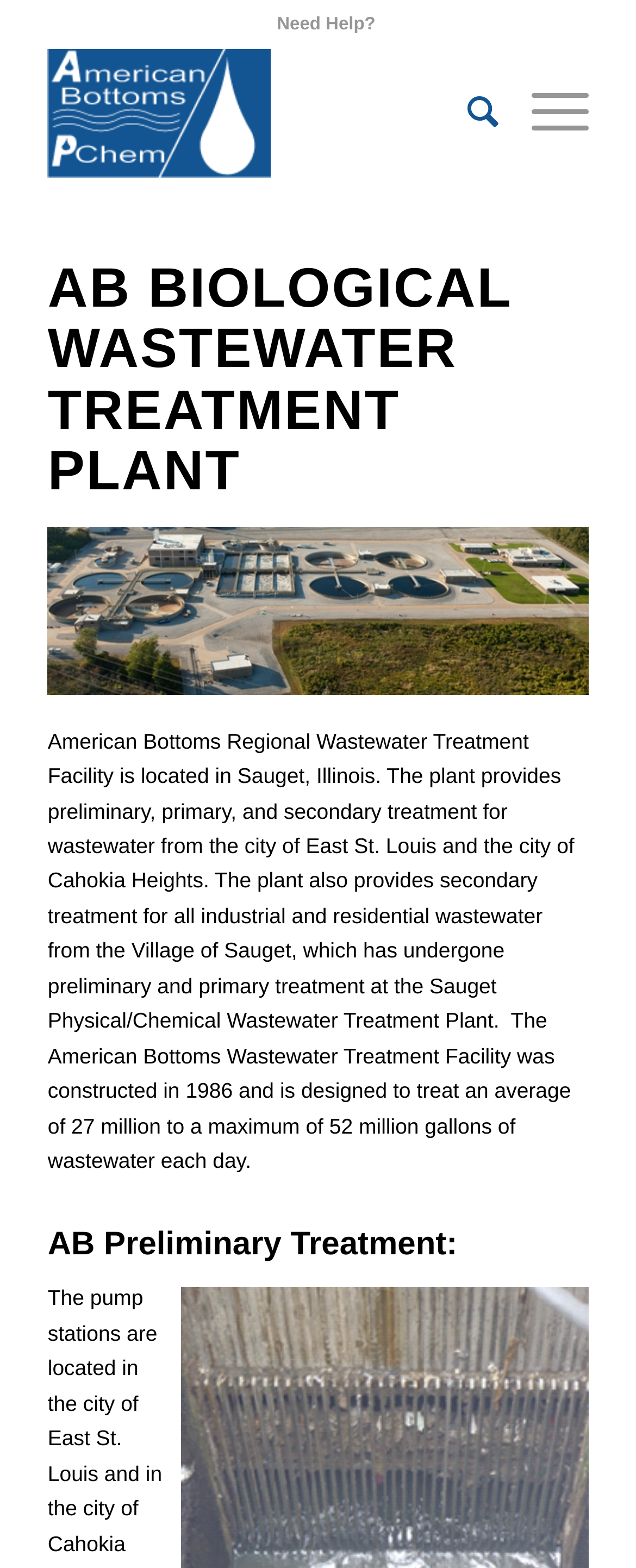What is the location of the American Bottoms Regional Wastewater Treatment Facility?
Answer the question with a single word or phrase, referring to the image.

Sauget, Illinois